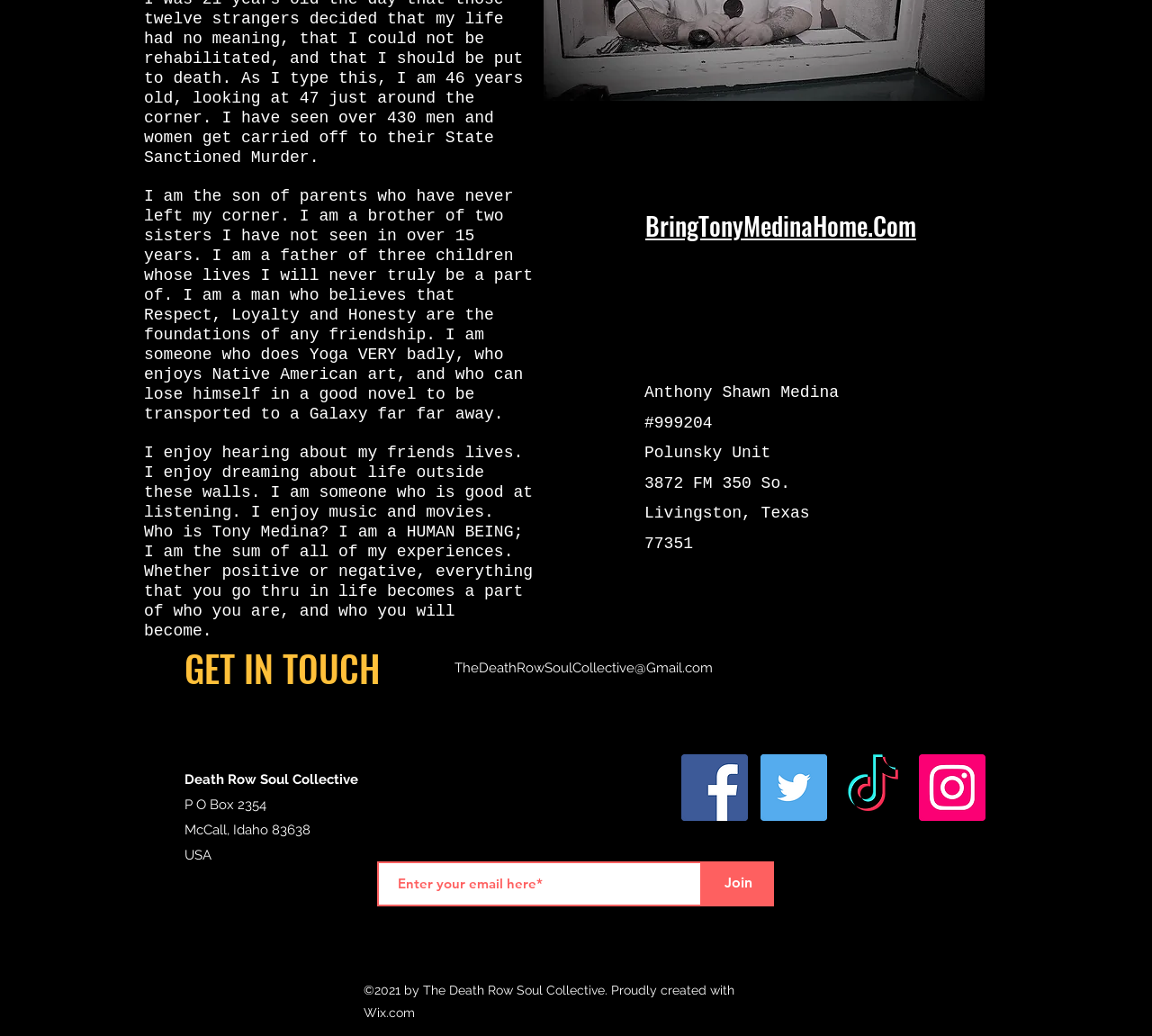Identify the coordinates of the bounding box for the element described below: "aria-label="Instagram"". Return the coordinates as four float numbers between 0 and 1: [left, top, right, bottom].

[0.798, 0.728, 0.855, 0.792]